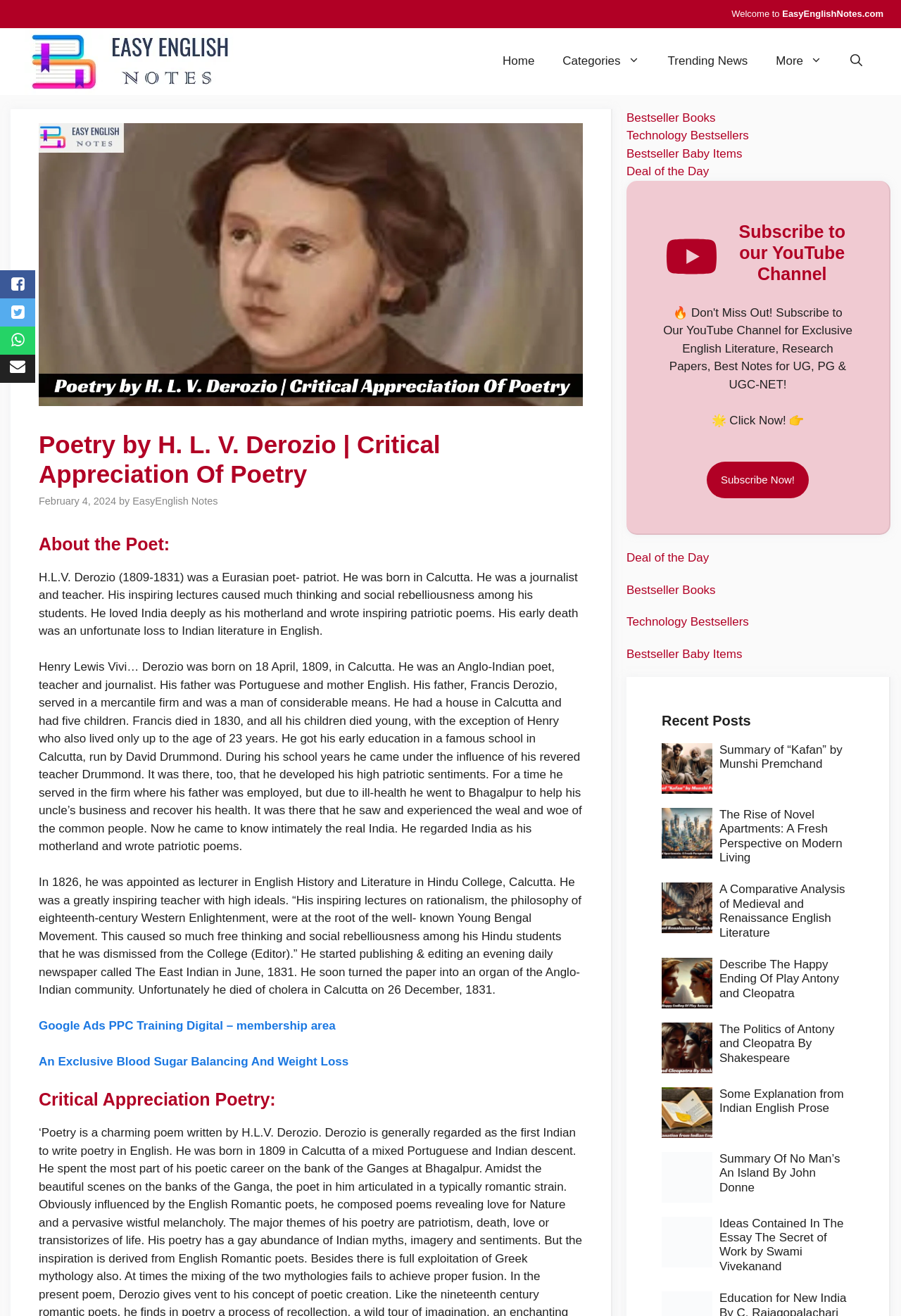Answer the question with a single word or phrase: 
What is the topic of the section that starts with 'Critical Appreciation Poetry:'?

Poetry by H. L. V. Derozio